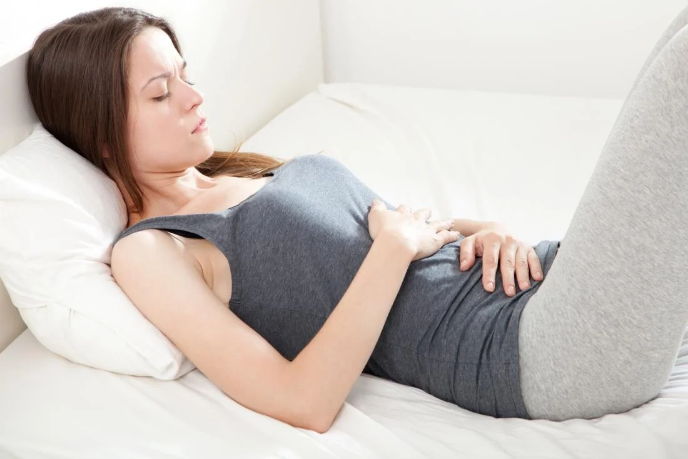Provide an extensive narrative of what is shown in the image.

The image depicts a young woman lying on a bed, appearing contemplative and possibly experiencing discomfort. She is dressed in a gray sleeveless top and light gray leggings, with her right hand resting on her abdomen as she looks down thoughtfully. This scene resonates with the theme of early pregnancy symptoms and the physical sensations one might feel around 5 days past ovulation (5 DPO). At this stage, women may experience symptoms that overlap with those of premenstrual syndrome (PMS), such as cramping or mood changes. This reflective moment captures the uncertainty and anticipation many women experience during this critical time of their reproductive cycle, as they navigate the early signs of pregnancy and the complexity of their bodies’ signals.